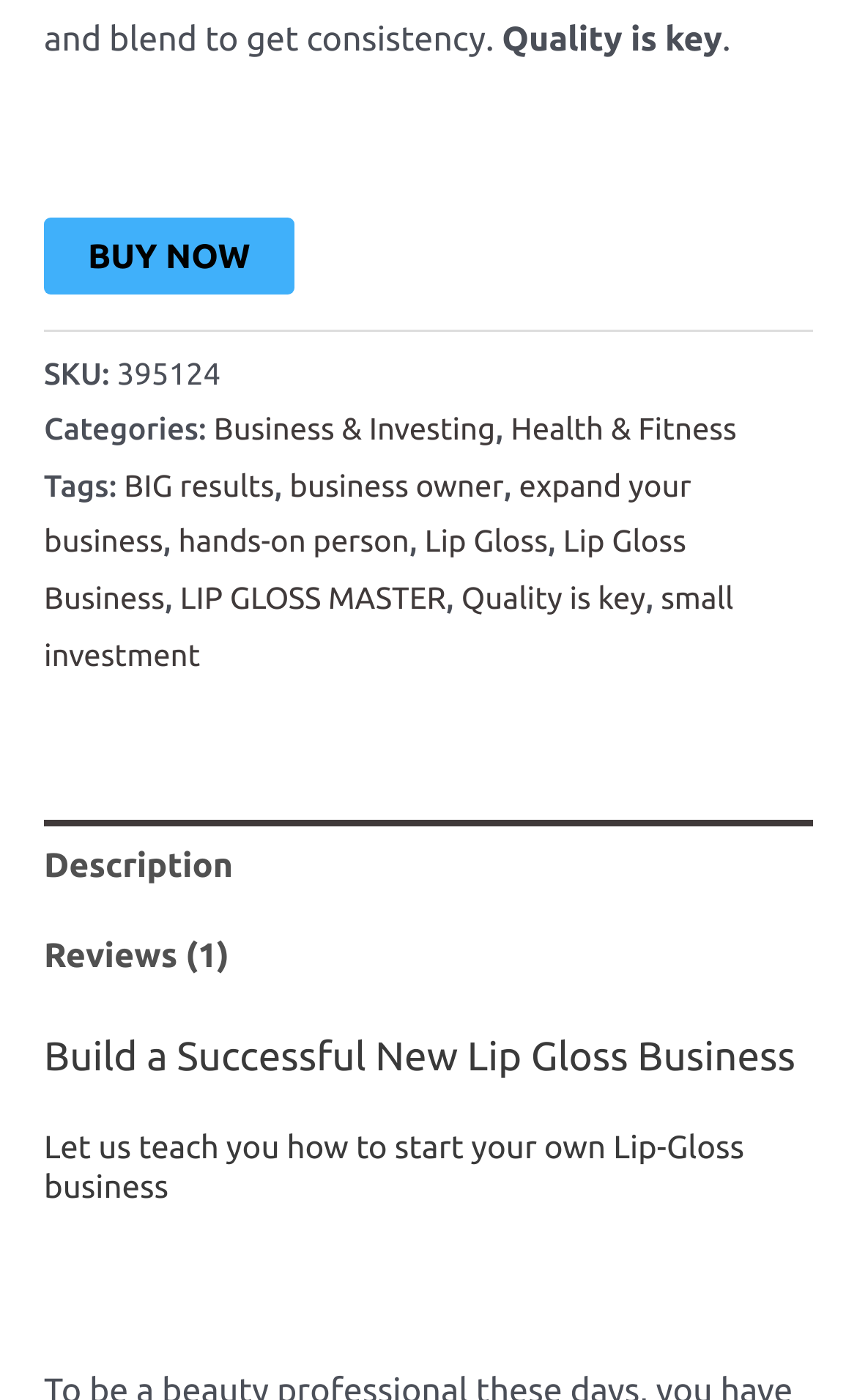What is the button labeled 'BUY NOW' used for?
Examine the webpage screenshot and provide an in-depth answer to the question.

The button labeled 'BUY NOW' is likely used to initiate the purchase of the product, allowing the user to buy it immediately.